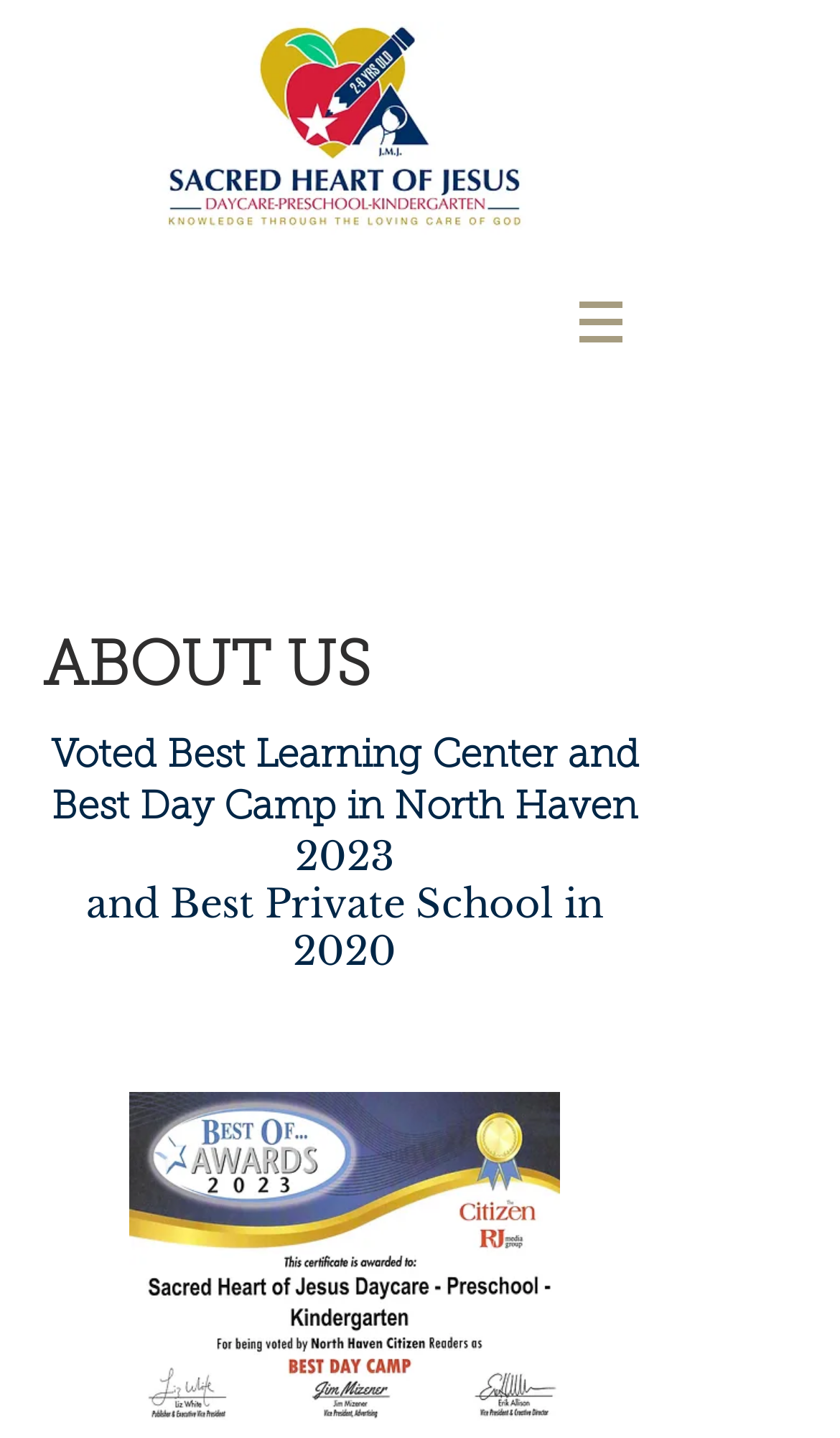Please identify the primary heading on the webpage and return its text.

Voted Best Learning Center and Best Day Camp in North Haven
2023
and Best Private School in 2020

 